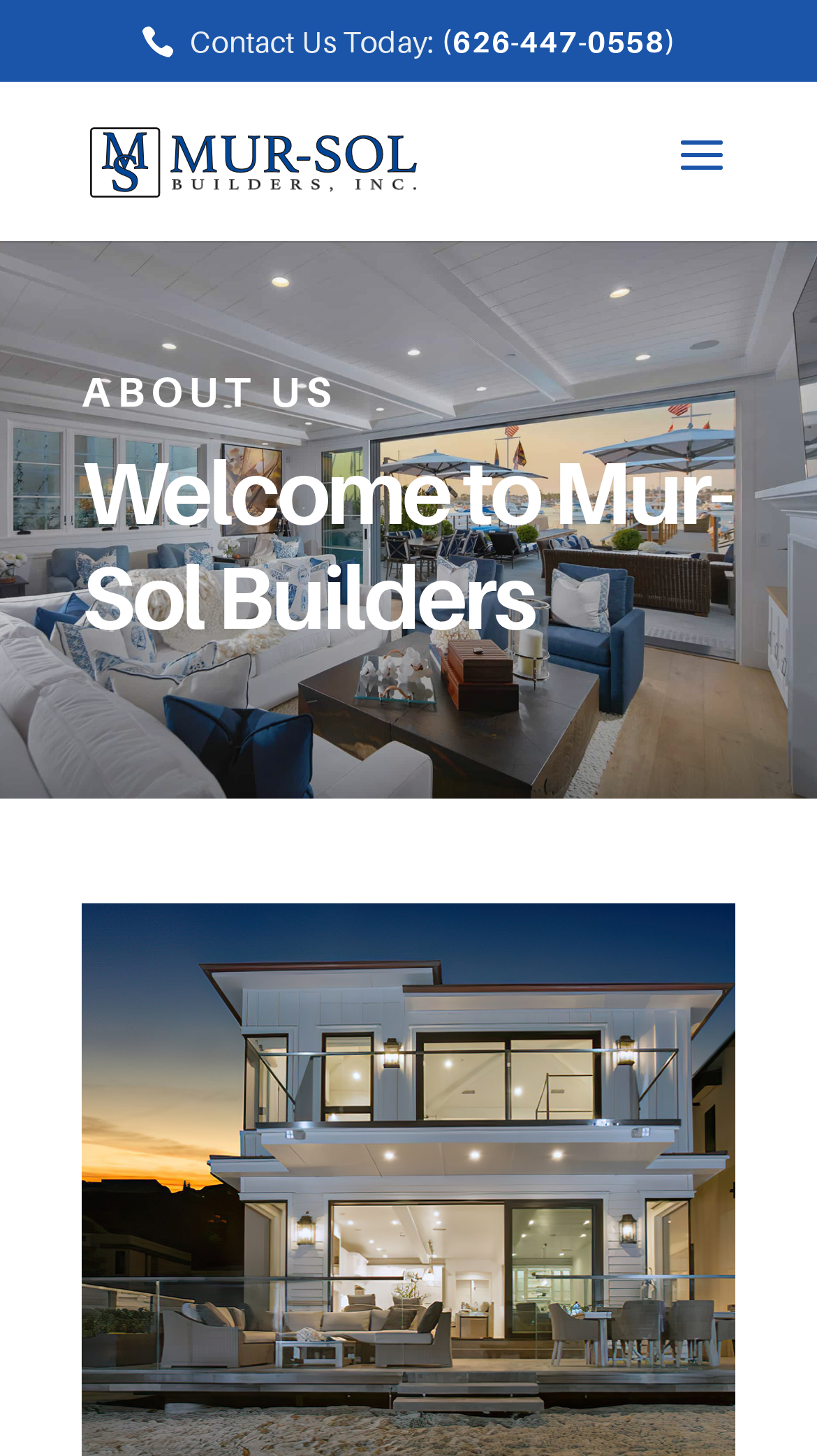Specify the bounding box coordinates (top-left x, top-left y, bottom-right x, bottom-right y) of the UI element in the screenshot that matches this description: (626-447-0558)

[0.54, 0.017, 0.827, 0.04]